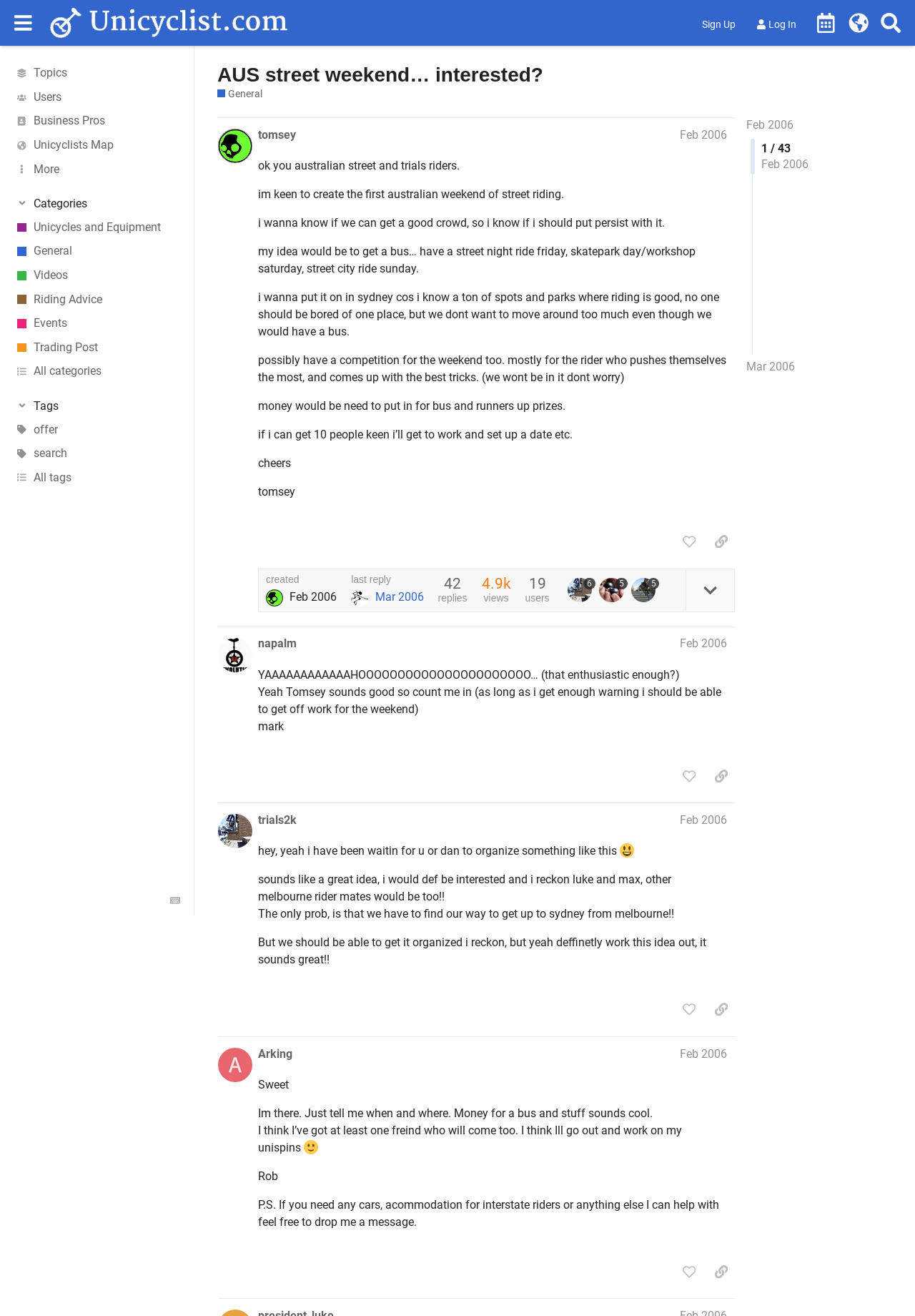Find the bounding box coordinates for the area you need to click to carry out the instruction: "Search for topics". The coordinates should be four float numbers between 0 and 1, indicated as [left, top, right, bottom].

[0.956, 0.005, 0.992, 0.03]